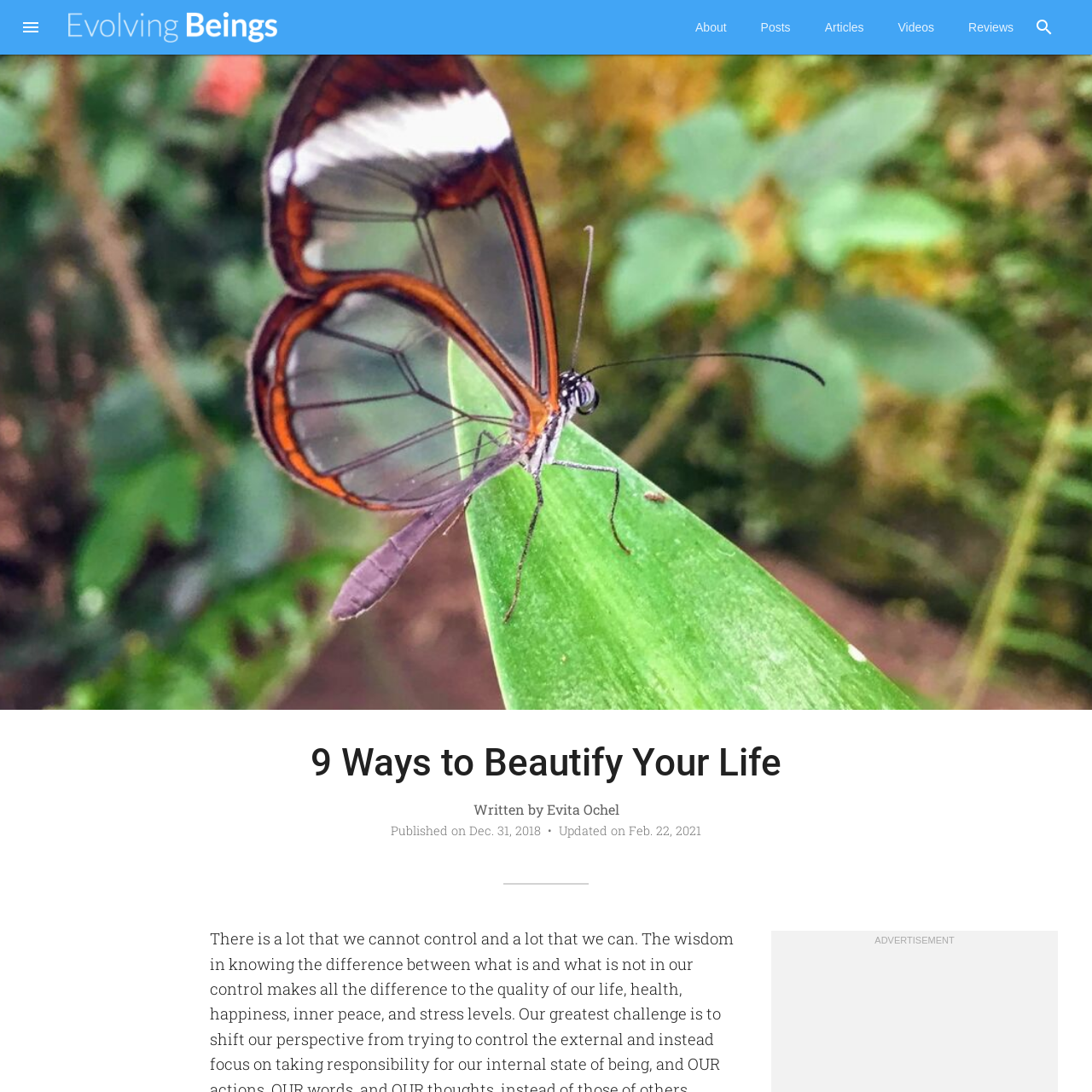Indicate the bounding box coordinates of the element that must be clicked to execute the instruction: "watch Videos". The coordinates should be given as four float numbers between 0 and 1, i.e., [left, top, right, bottom].

[0.807, 0.0, 0.871, 0.05]